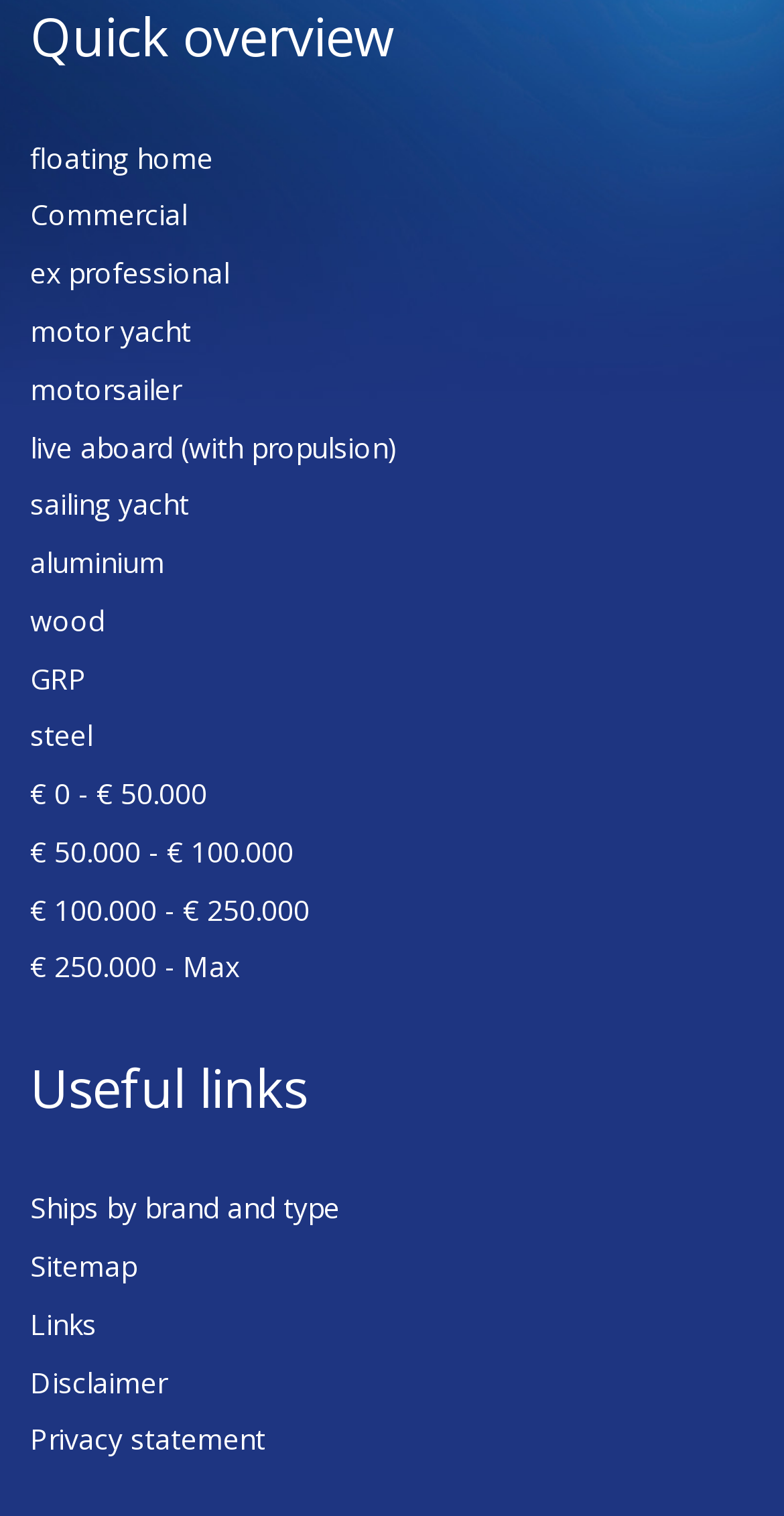From the webpage screenshot, predict the bounding box coordinates (top-left x, top-left y, bottom-right x, bottom-right y) for the UI element described here: € 250.000 - Max

[0.038, 0.625, 0.305, 0.65]